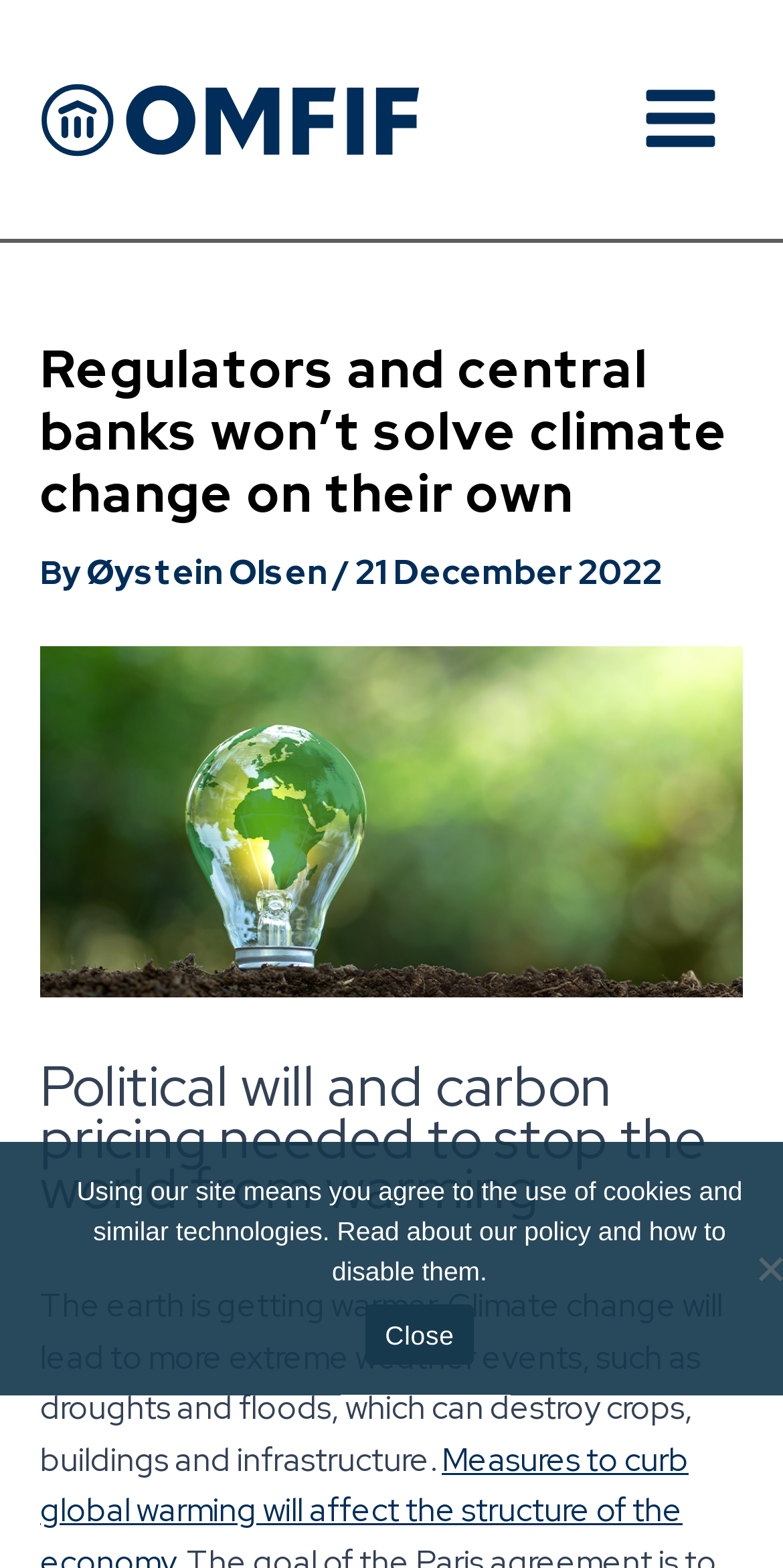Given the element description "Øystein Olsen" in the screenshot, predict the bounding box coordinates of that UI element.

[0.11, 0.35, 0.426, 0.378]